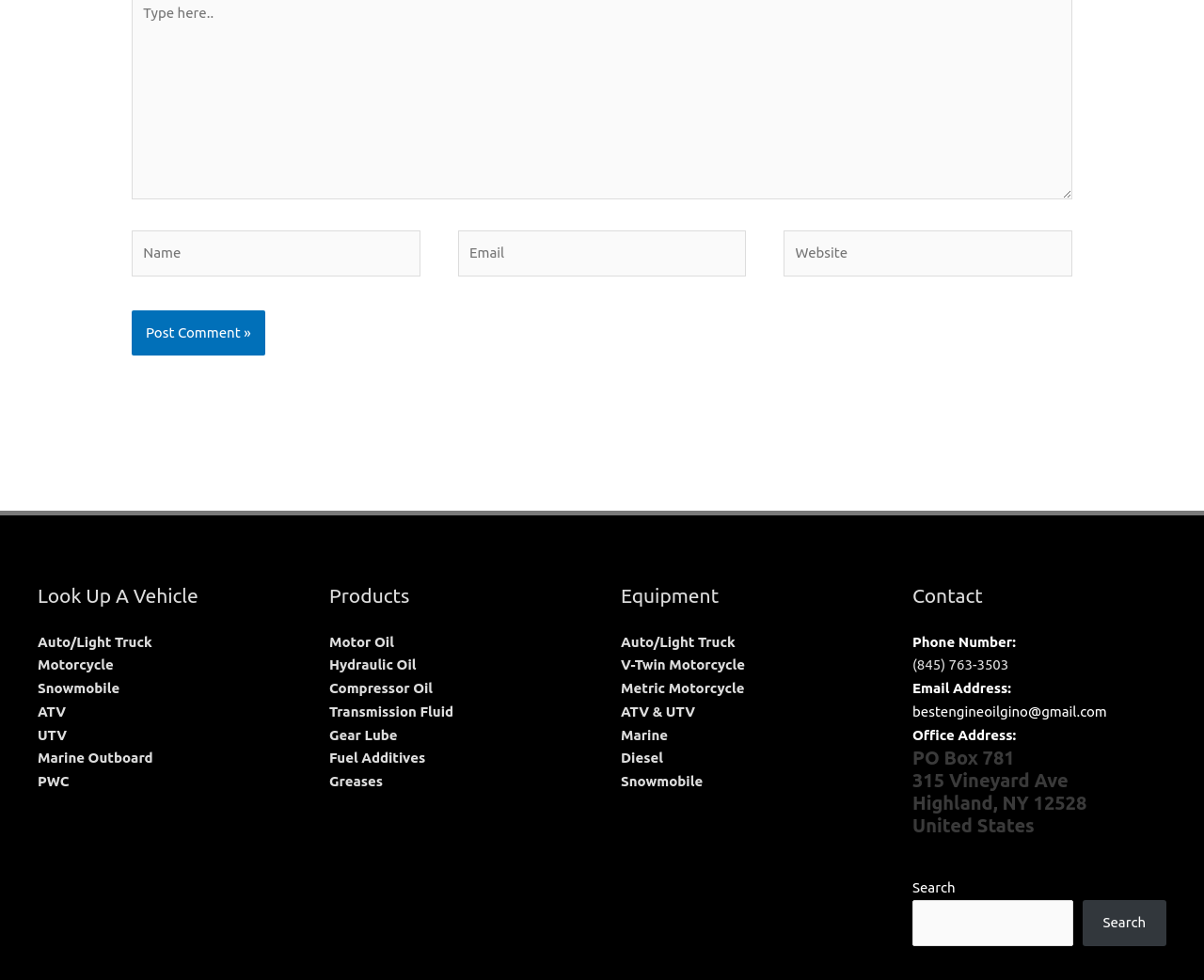Answer the question with a brief word or phrase:
What type of products are listed under 'Products'?

Motor Oil, Hydraulic Oil, etc.